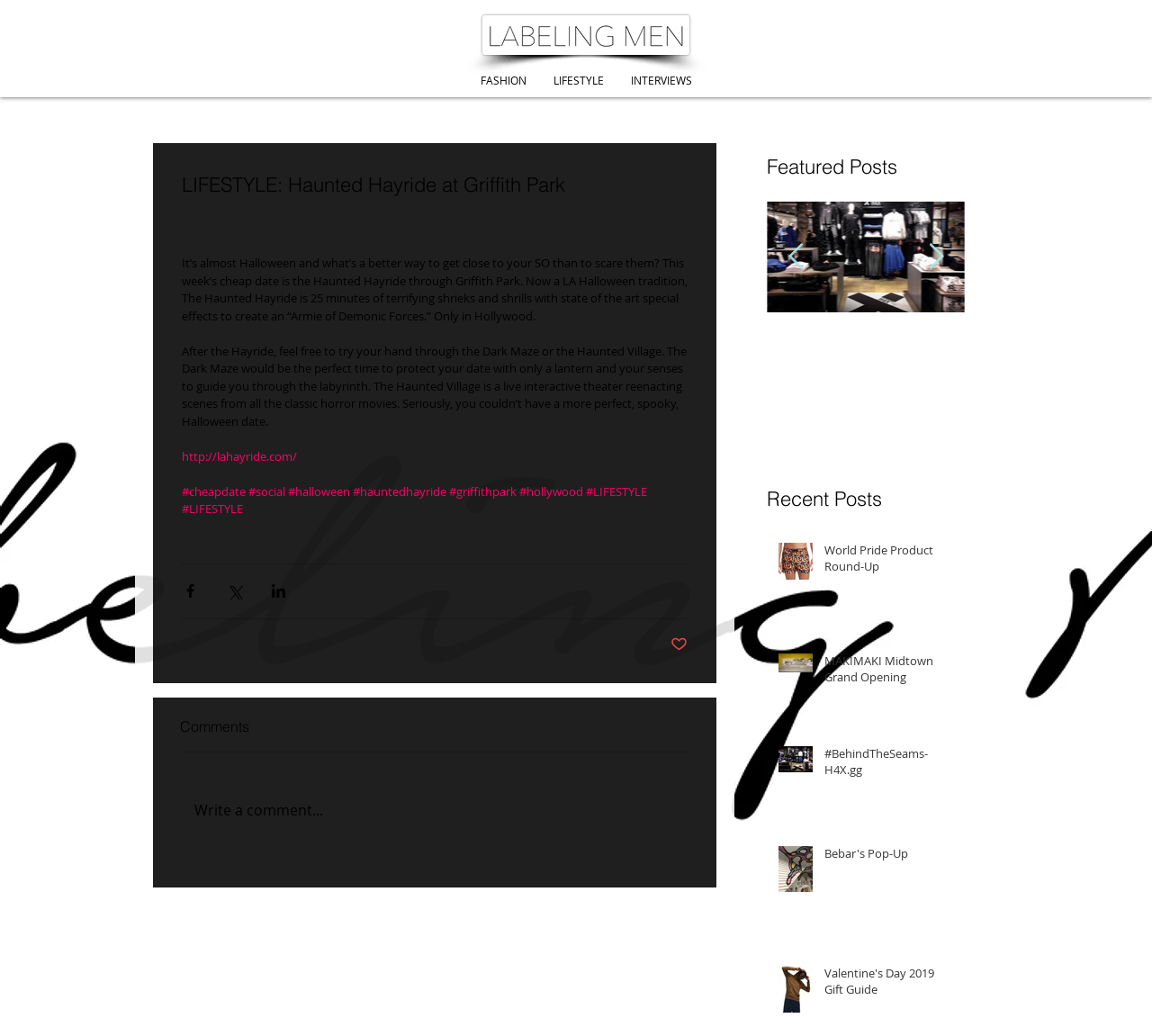What can you do after the Haunted Hayride?
By examining the image, provide a one-word or phrase answer.

Try the Dark Maze or Haunted Village